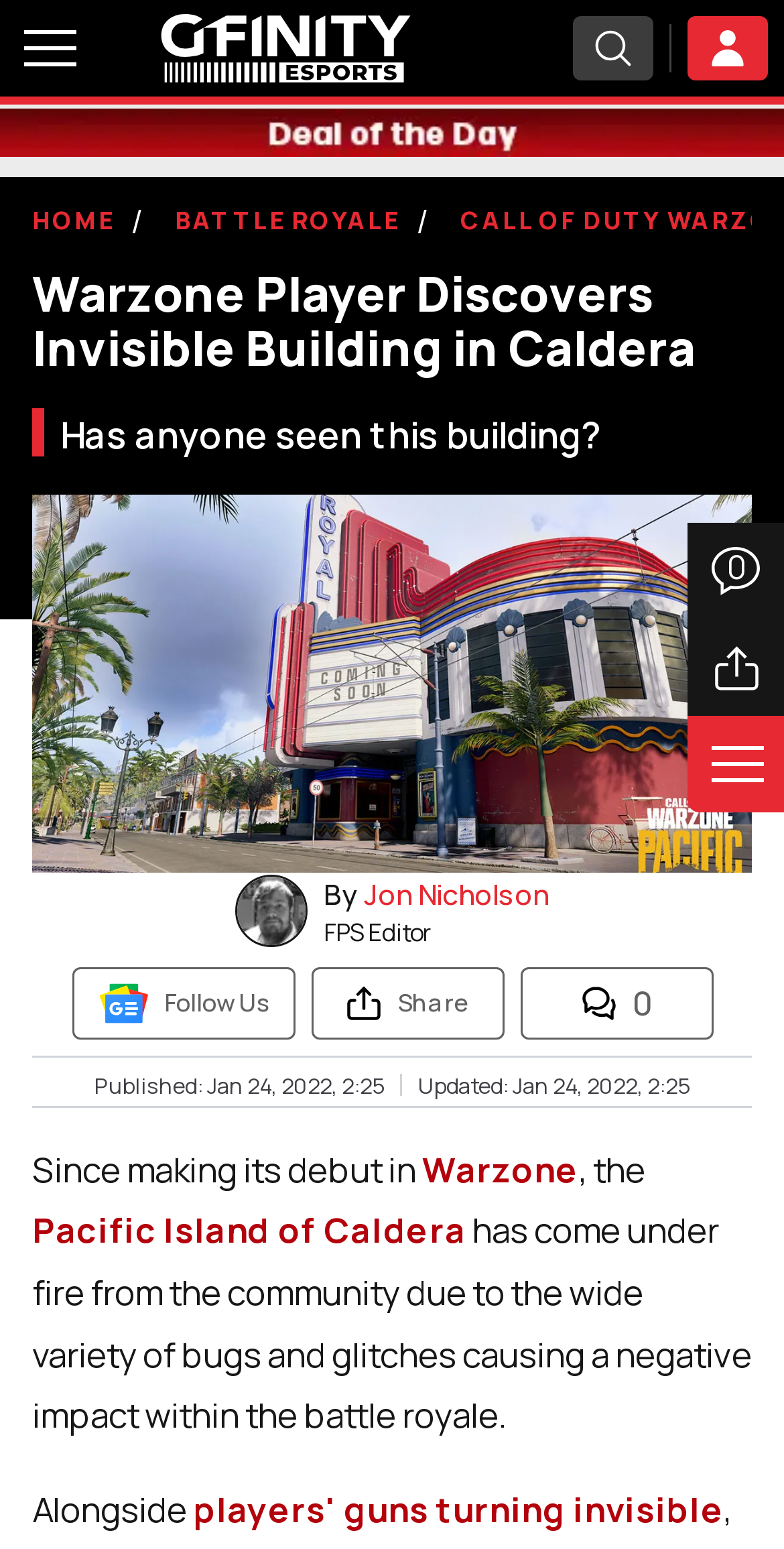What is the topic of the article? Look at the image and give a one-word or short phrase answer.

Warzone